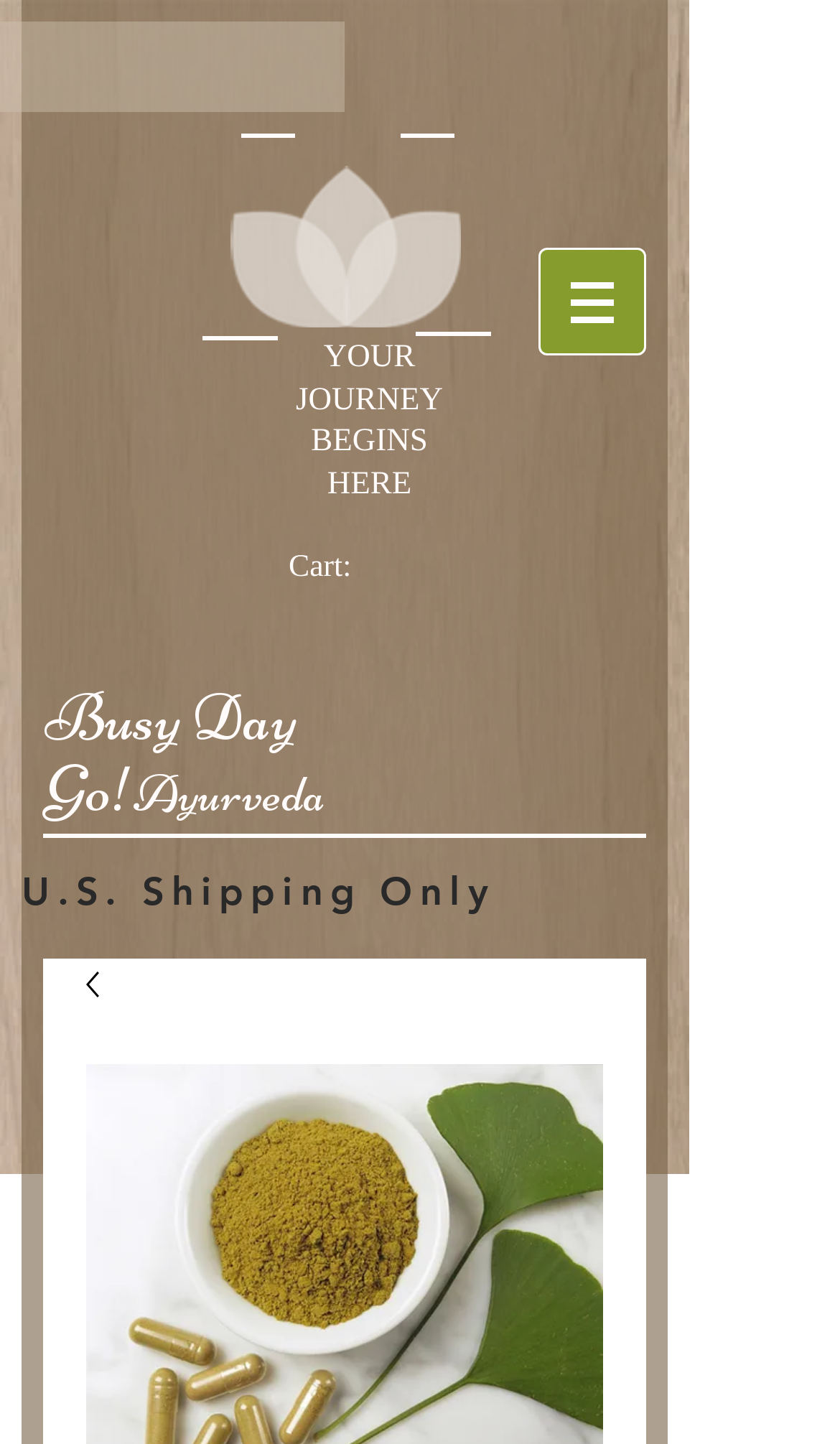How many links are there in the top section?
Refer to the image and provide a one-word or short phrase answer.

2